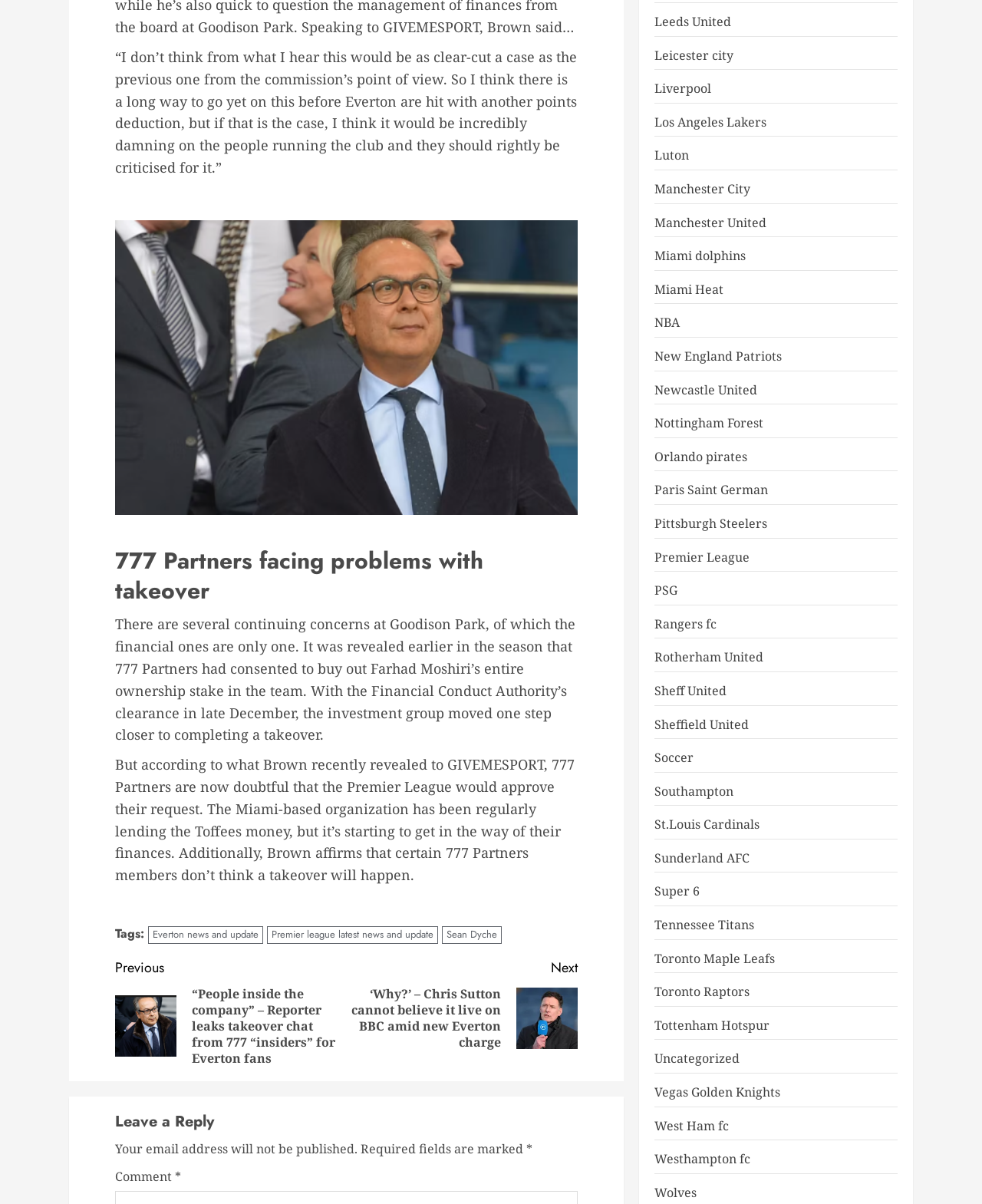Examine the screenshot and answer the question in as much detail as possible: How many links are there in the 'Tags' section?

The 'Tags' section contains three links: 'Everton news and update', 'Premier league latest news and update', and 'Sean Dyche'.